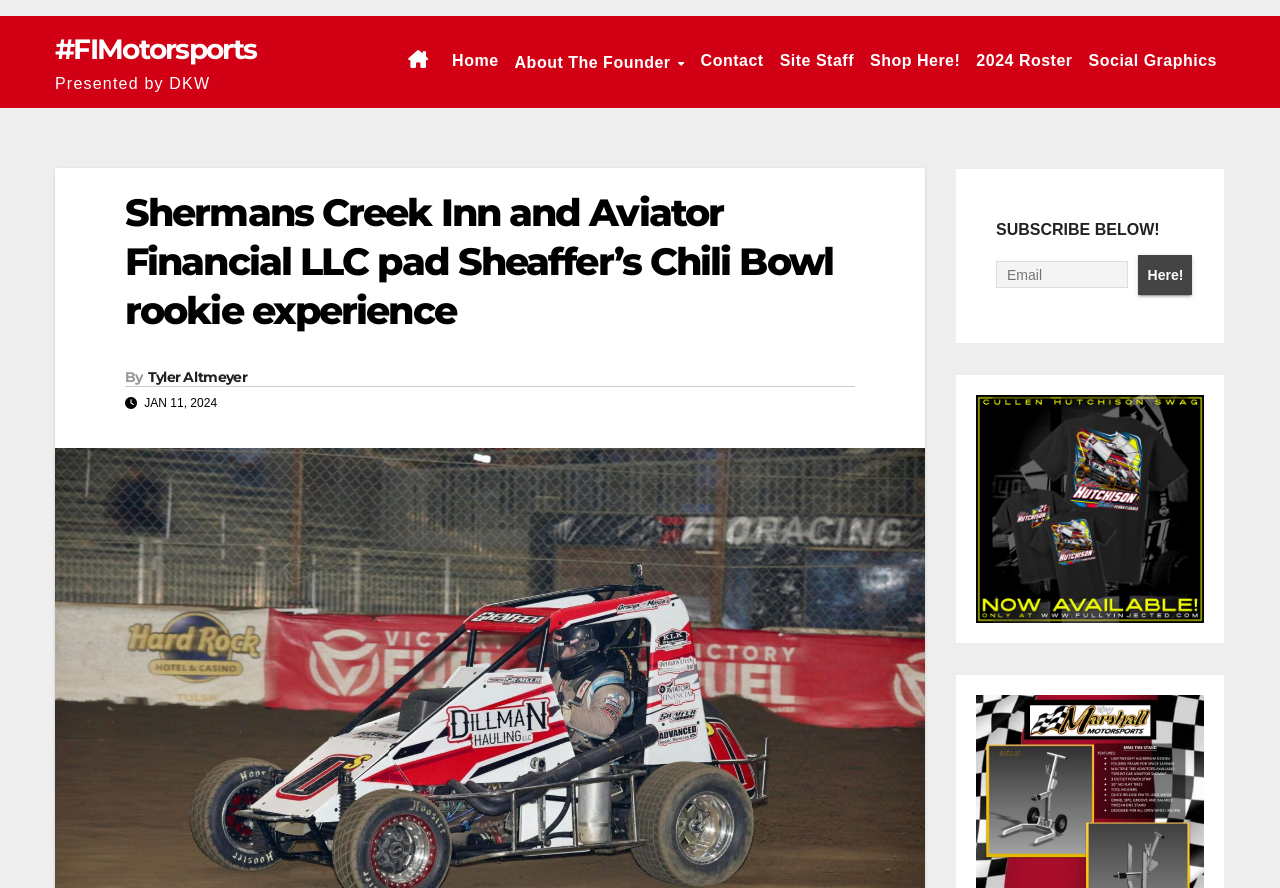Provide the bounding box coordinates for the UI element described in this sentence: "About The Founder". The coordinates should be four float values between 0 and 1, i.e., [left, top, right, bottom].

[0.396, 0.018, 0.541, 0.121]